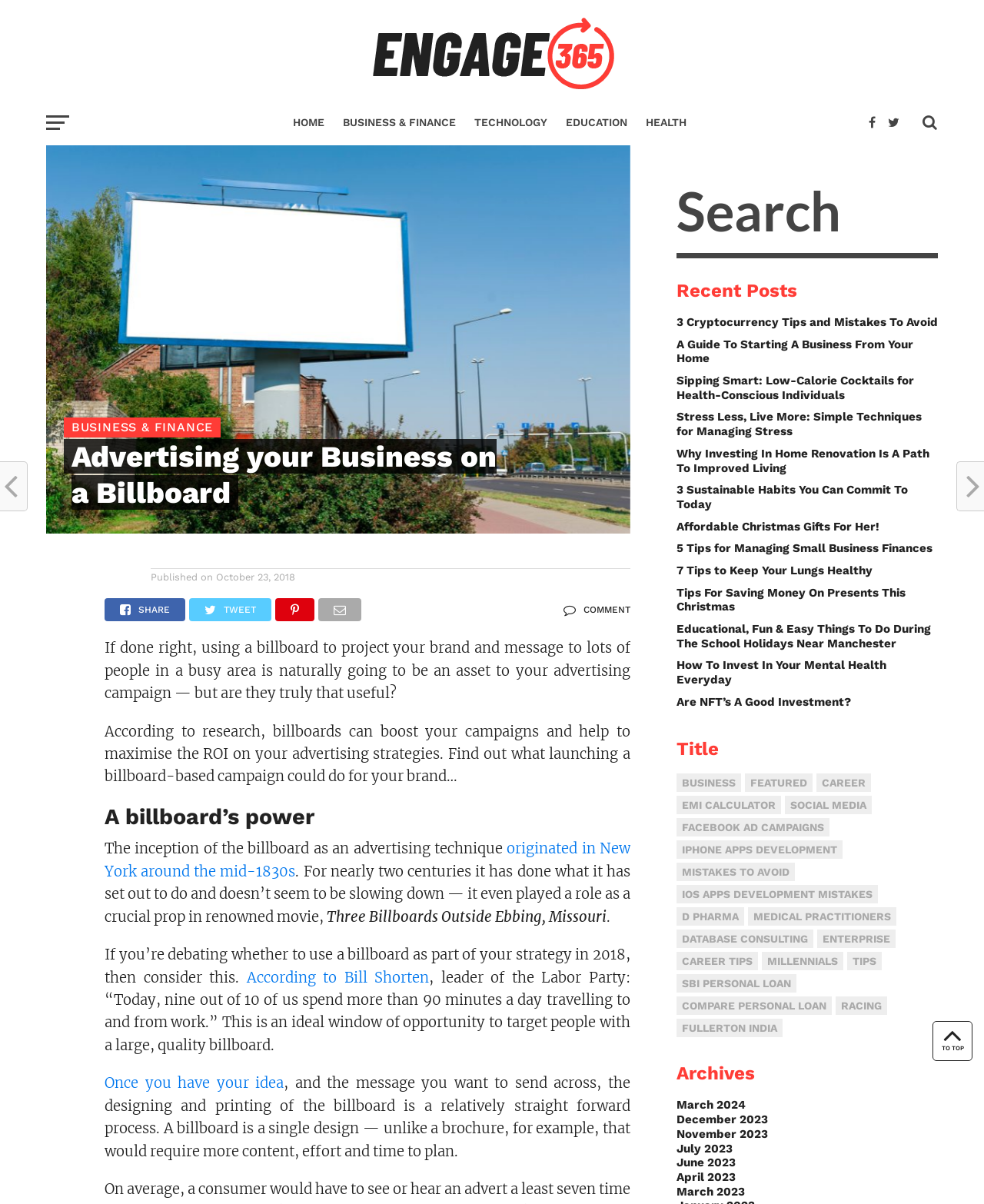Determine the bounding box coordinates of the clickable region to carry out the instruction: "Click on the 'HOME' link".

[0.288, 0.082, 0.339, 0.123]